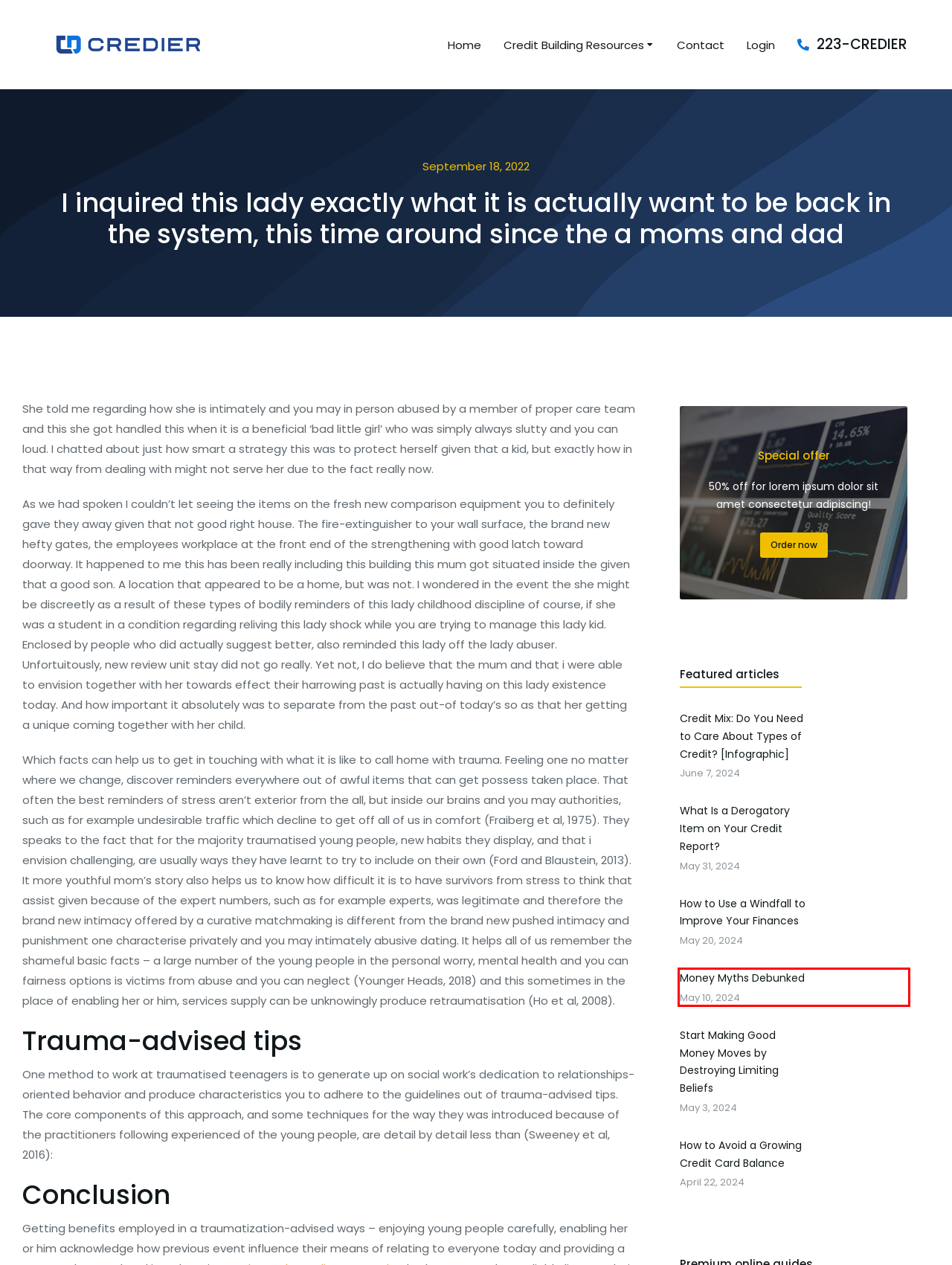You are given a screenshot of a webpage within which there is a red rectangle bounding box. Please choose the best webpage description that matches the new webpage after clicking the selected element in the bounding box. Here are the options:
A. Credier One – Credier One
B. What Is a Derogatory Item on Your Credit Report? – Credier One
C. login - SuiteLogin.com
D. Money Myths Debunked – Credier One
E. How to Use a Windfall to Improve Your Finances – Credier One
F. Start Making Good Money Moves by Destroying Limiting Beliefs – Credier One
G. How to Avoid a Growing Credit Card Balance – Credier One
H. Contact – Credier One

D